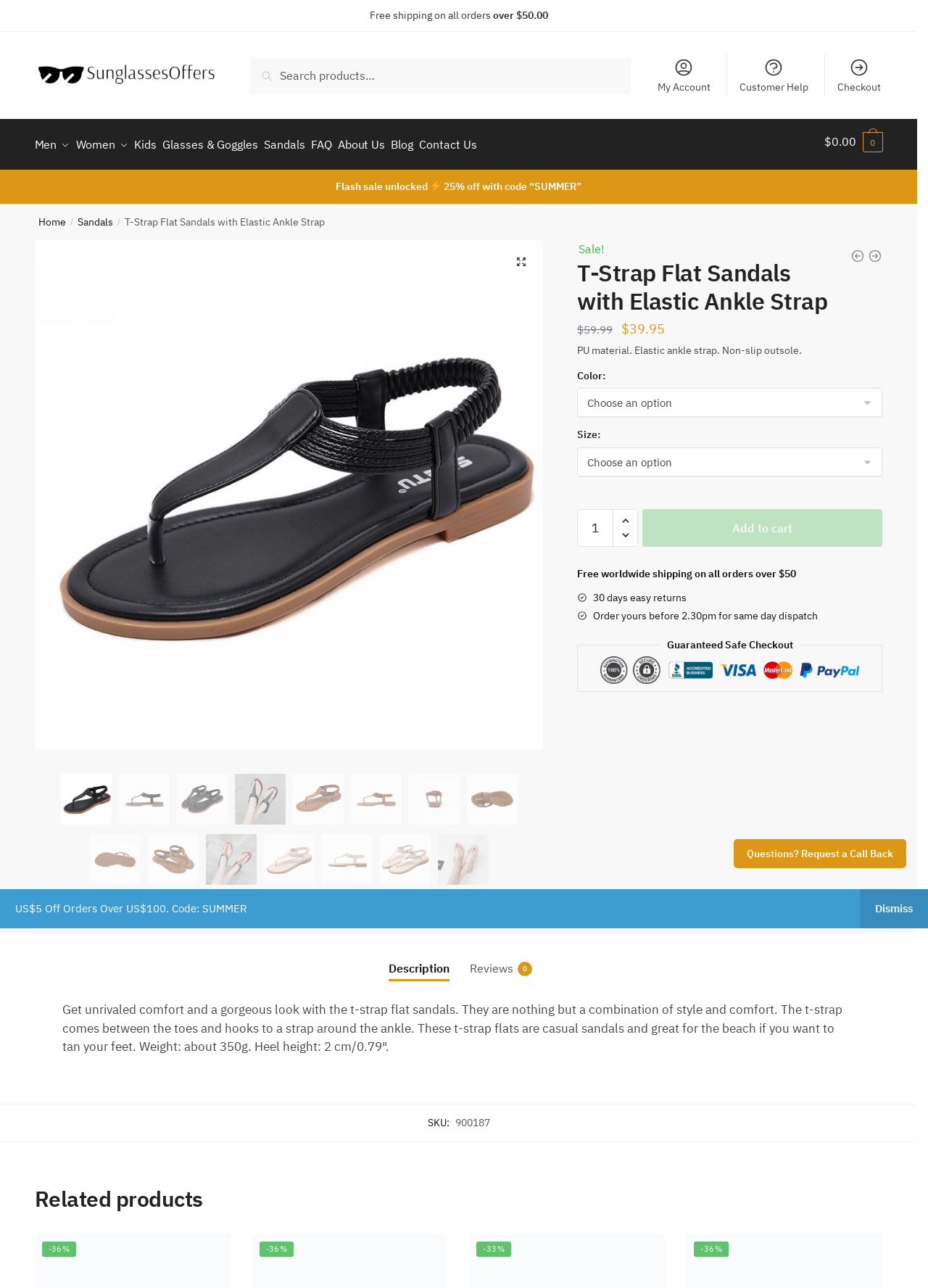Identify and extract the heading text of the webpage.

T-Strap Flat Sandals with Elastic Ankle Strap